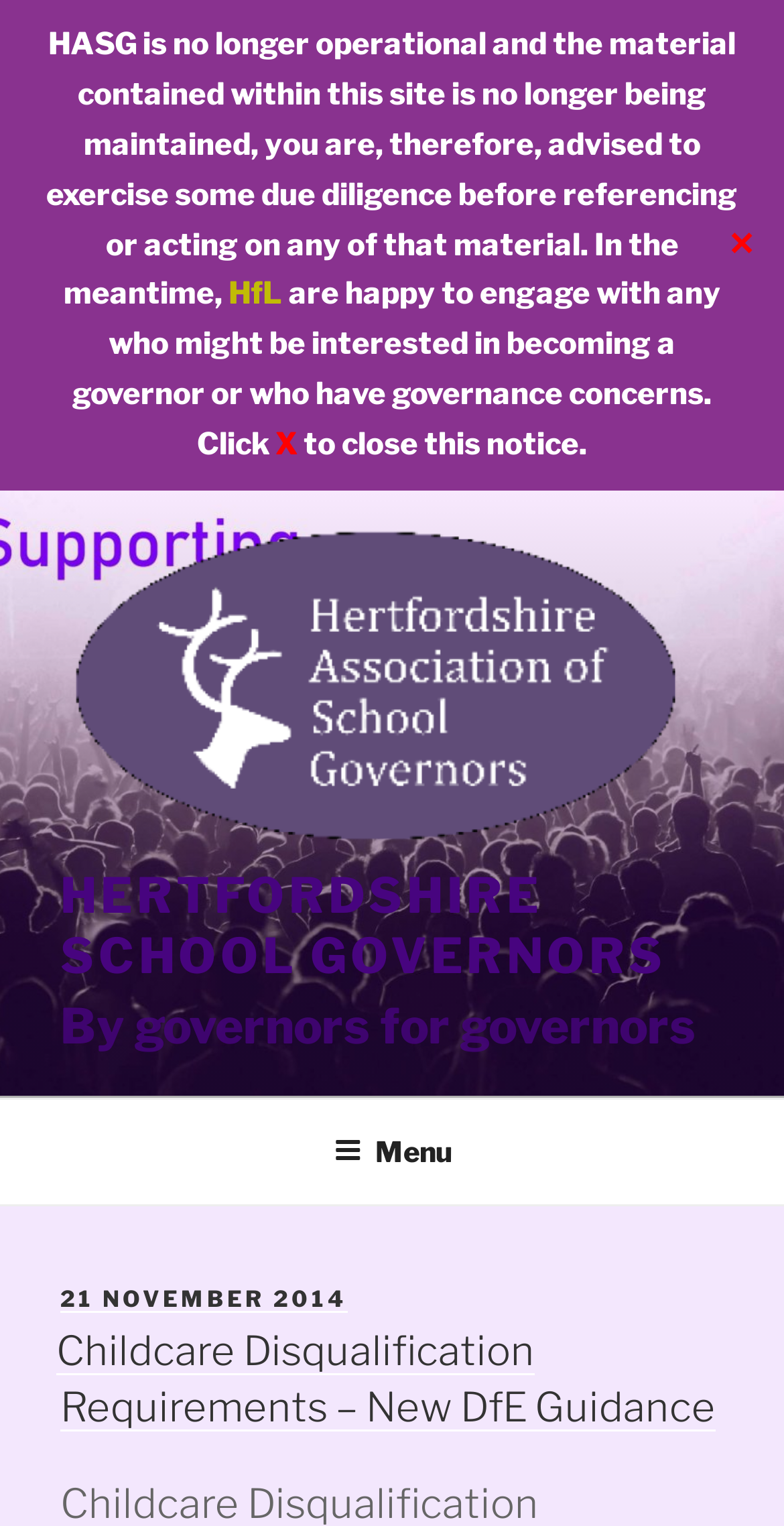Identify the bounding box coordinates for the UI element that matches this description: "Hertfordshire School Governors".

[0.077, 0.568, 0.851, 0.646]